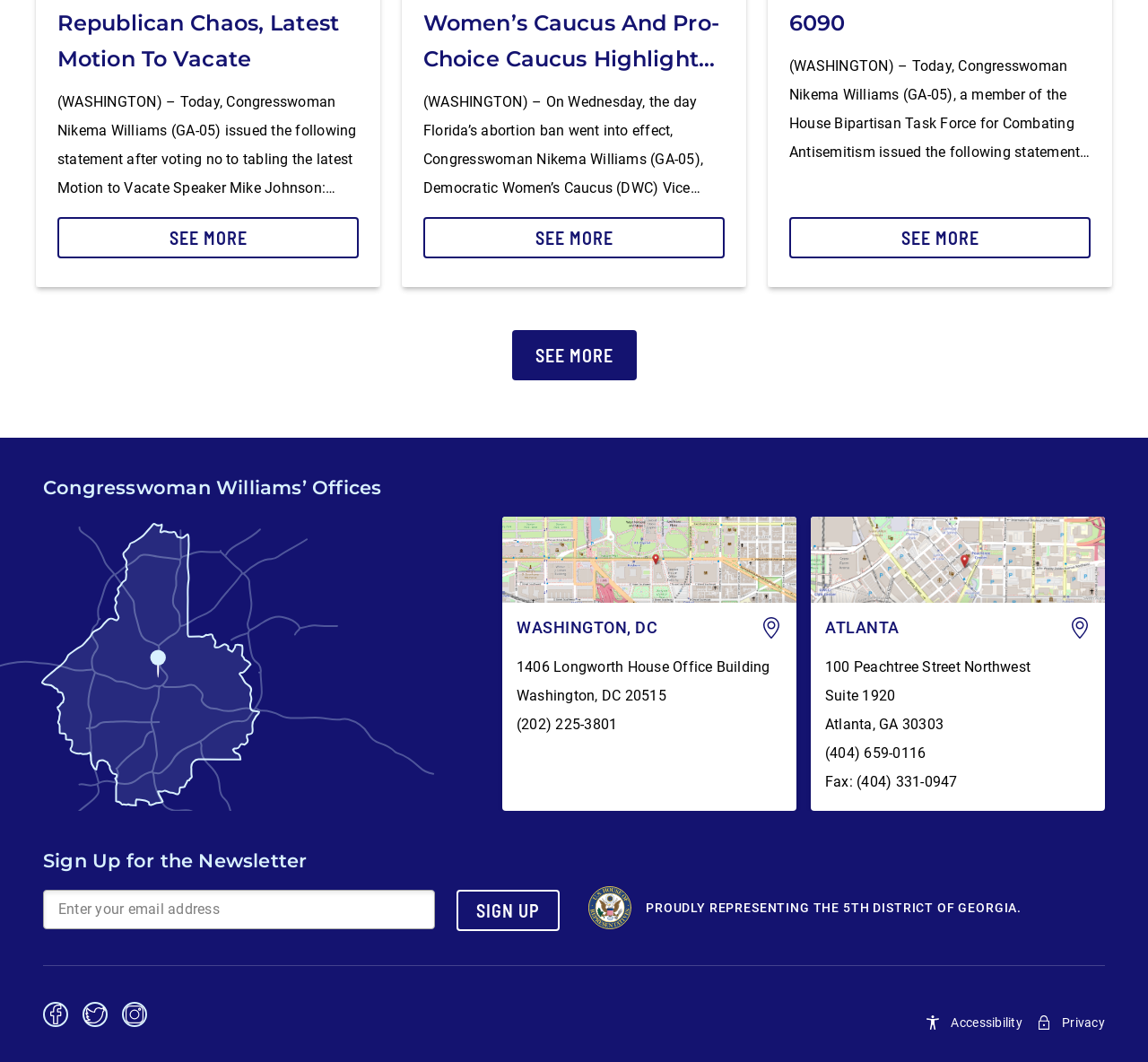For the element described, predict the bounding box coordinates as (top-left x, top-left y, bottom-right x, bottom-right y). All values should be between 0 and 1. Element description: SIGN UP

[0.398, 0.838, 0.488, 0.877]